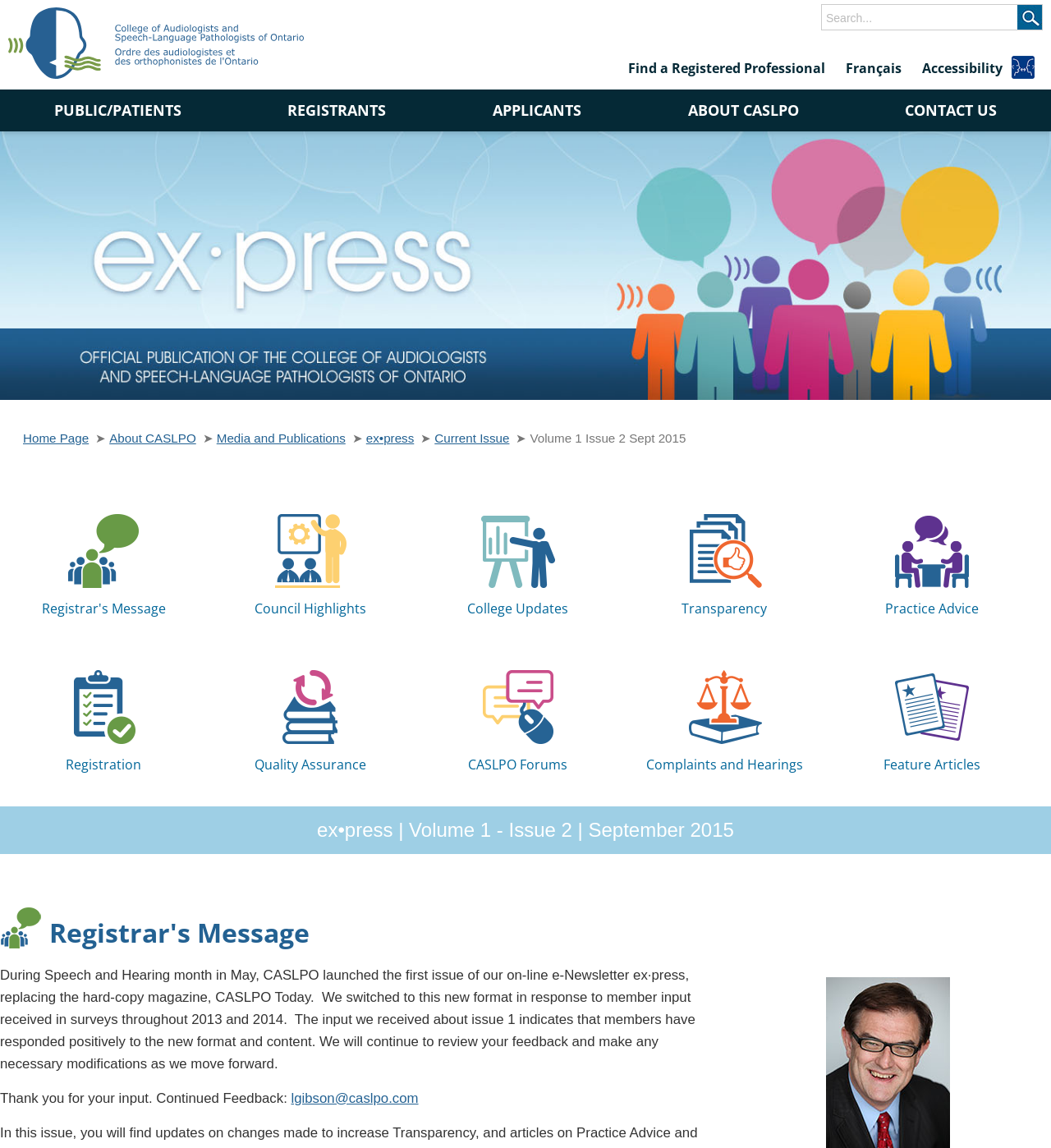What is the name of the newsletter?
Respond to the question with a single word or phrase according to the image.

ex•press